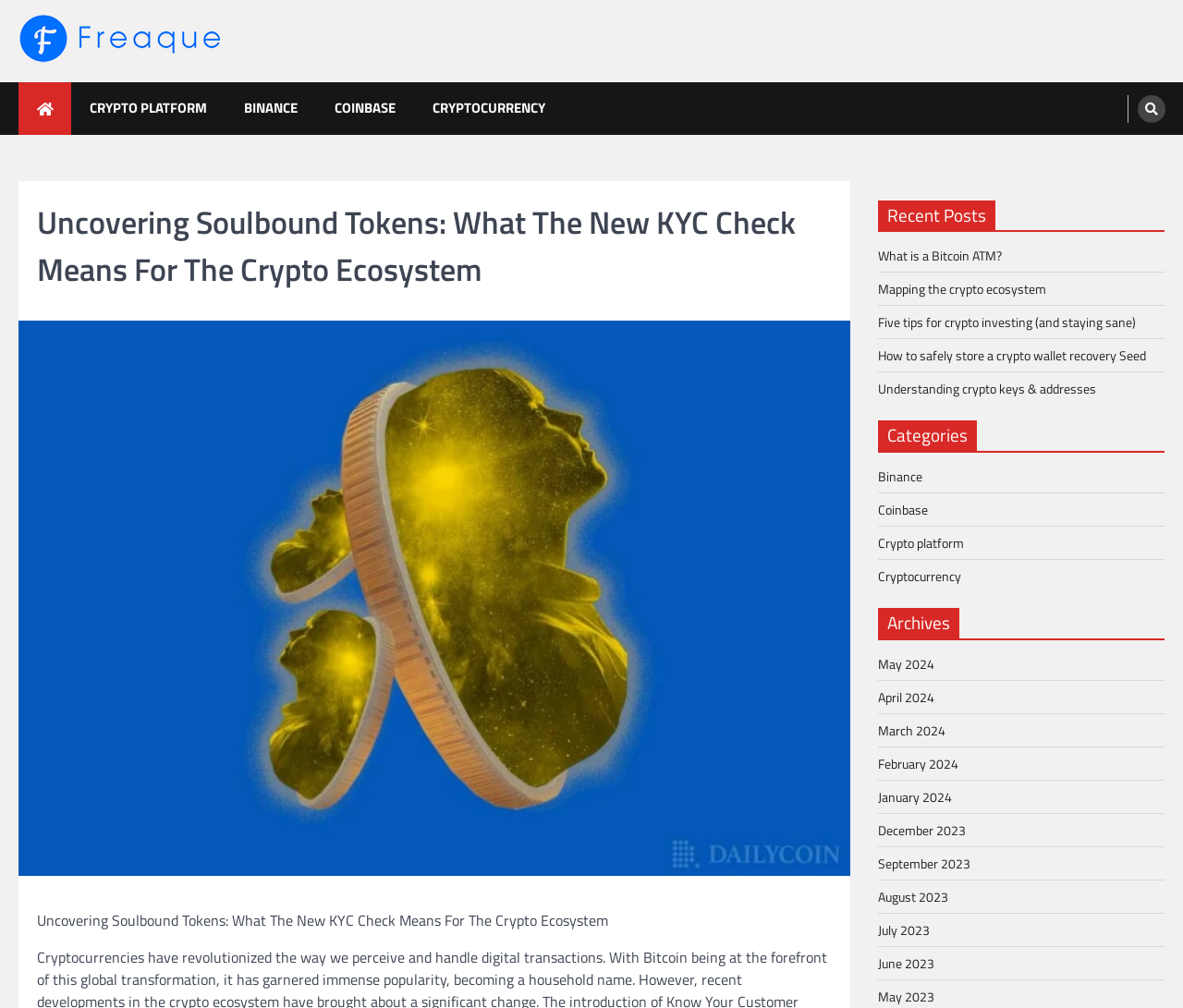Locate the bounding box of the UI element based on this description: "Understanding crypto keys & addresses". Provide four float numbers between 0 and 1 as [left, top, right, bottom].

[0.742, 0.376, 0.927, 0.395]